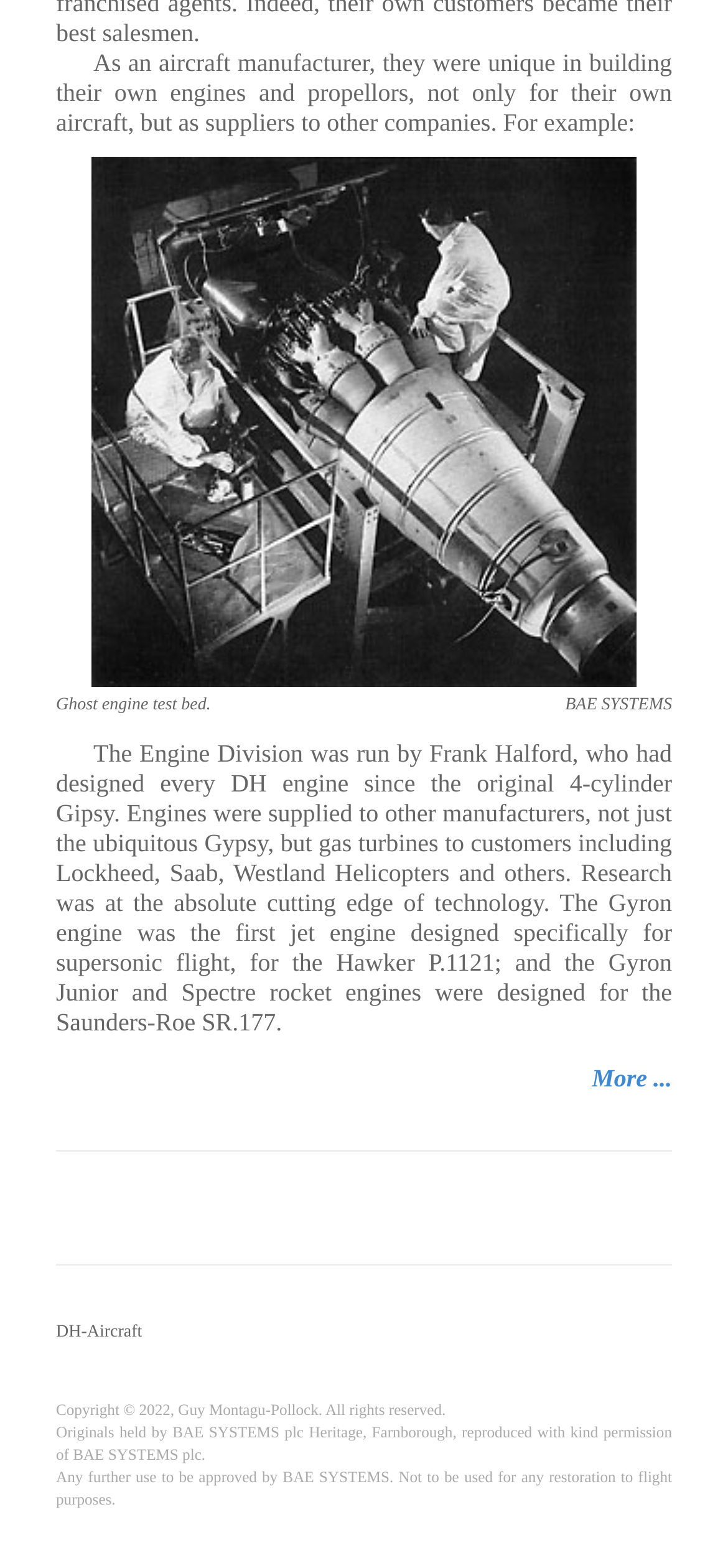Please give a succinct answer using a single word or phrase:
Who is the author of the content?

Guy Montagu-Pollock